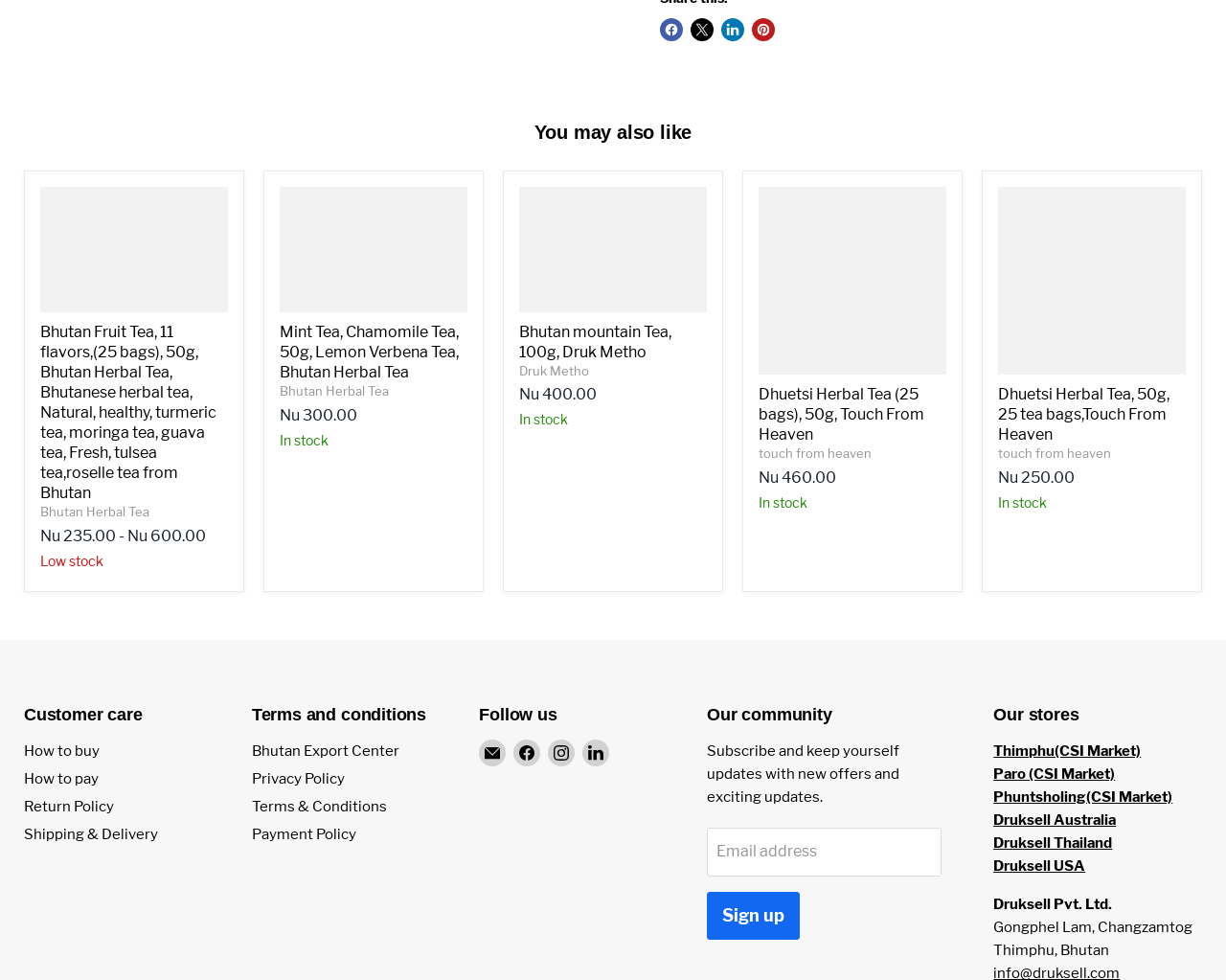Determine the bounding box coordinates of the clickable region to carry out the instruction: "Follow druksell on LinkedIn".

[0.475, 0.755, 0.497, 0.782]